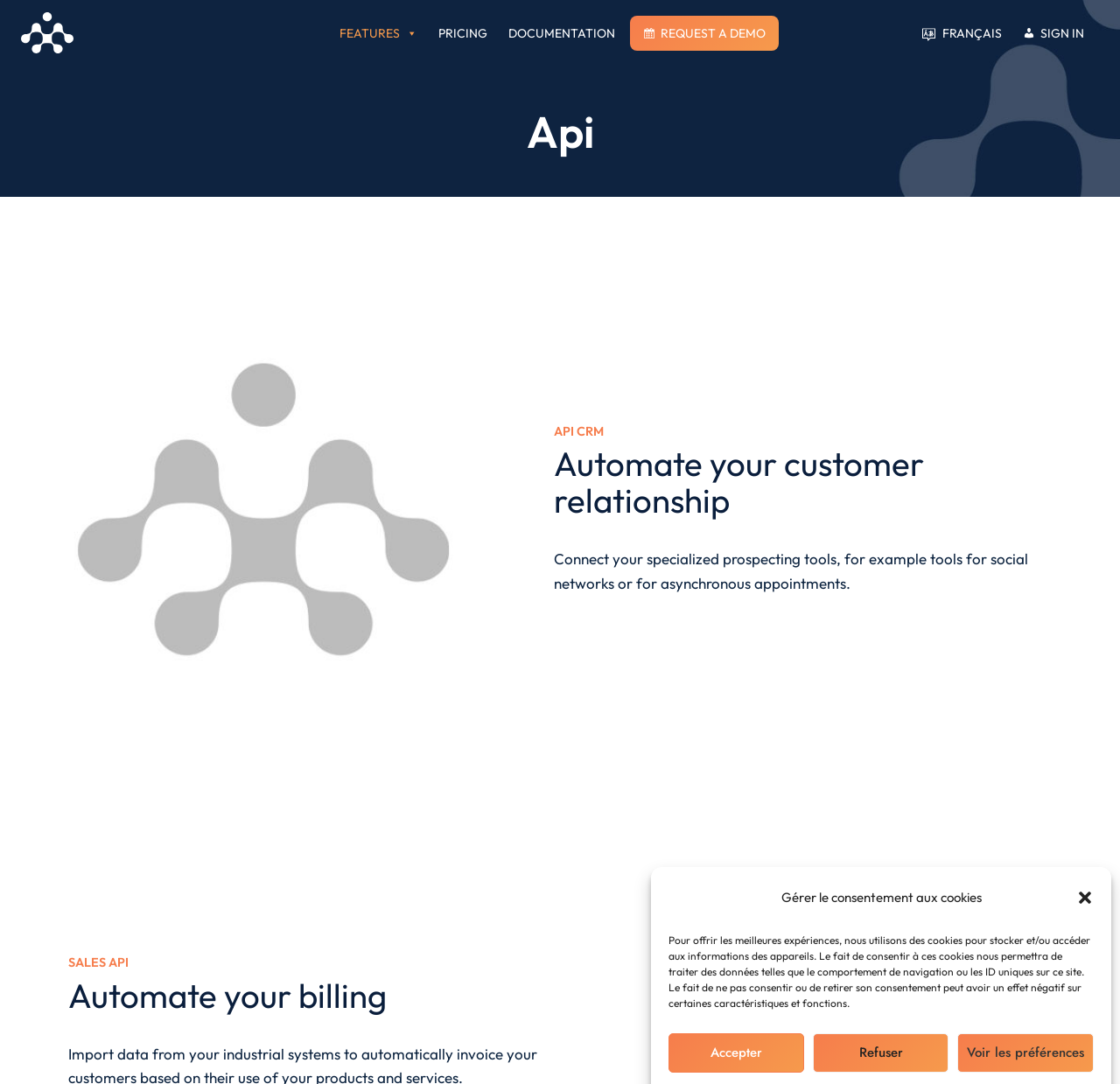Provide your answer in one word or a succinct phrase for the question: 
What is the logo of the website?

Kafinea logo